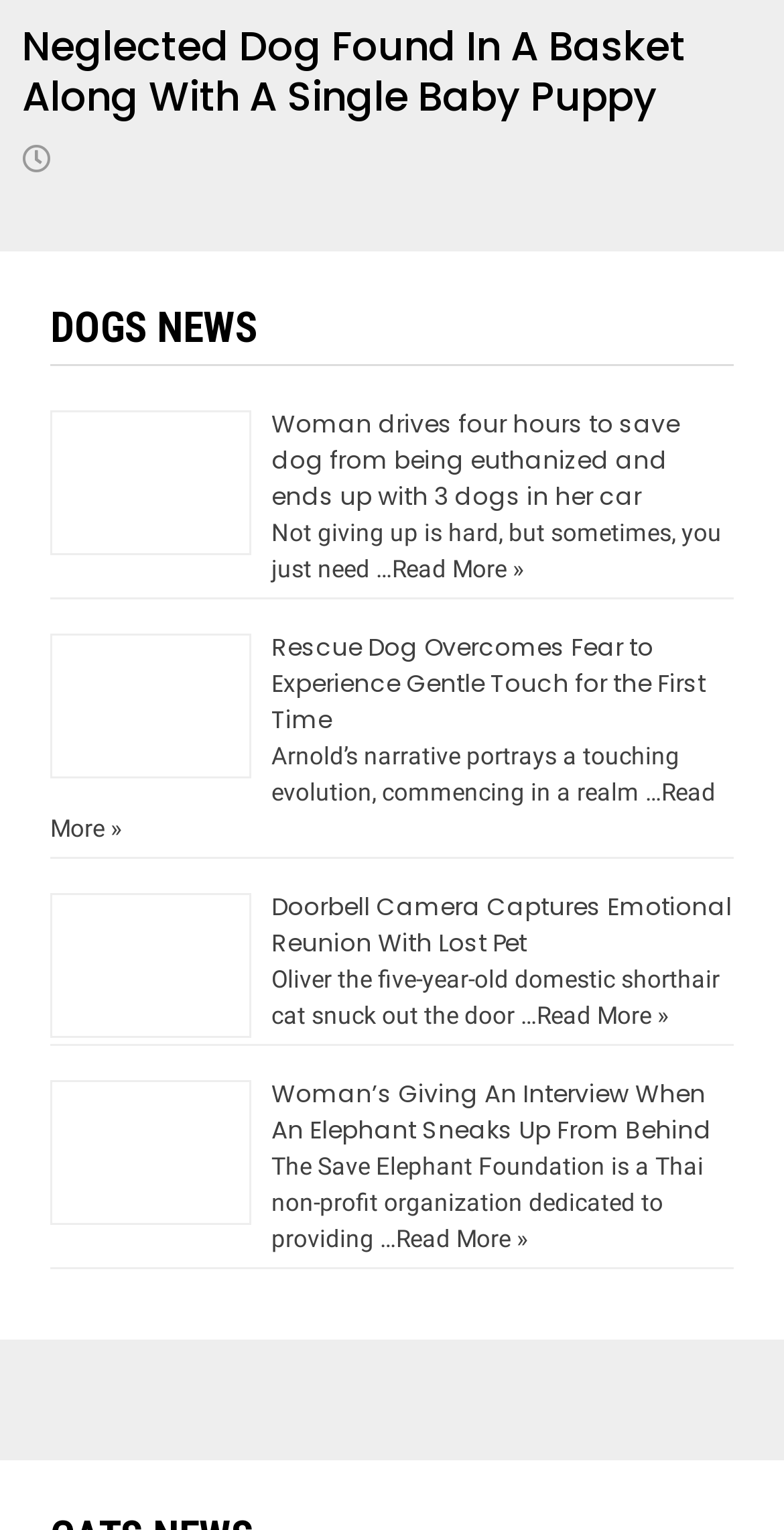Could you find the bounding box coordinates of the clickable area to complete this instruction: "Share this article"?

None